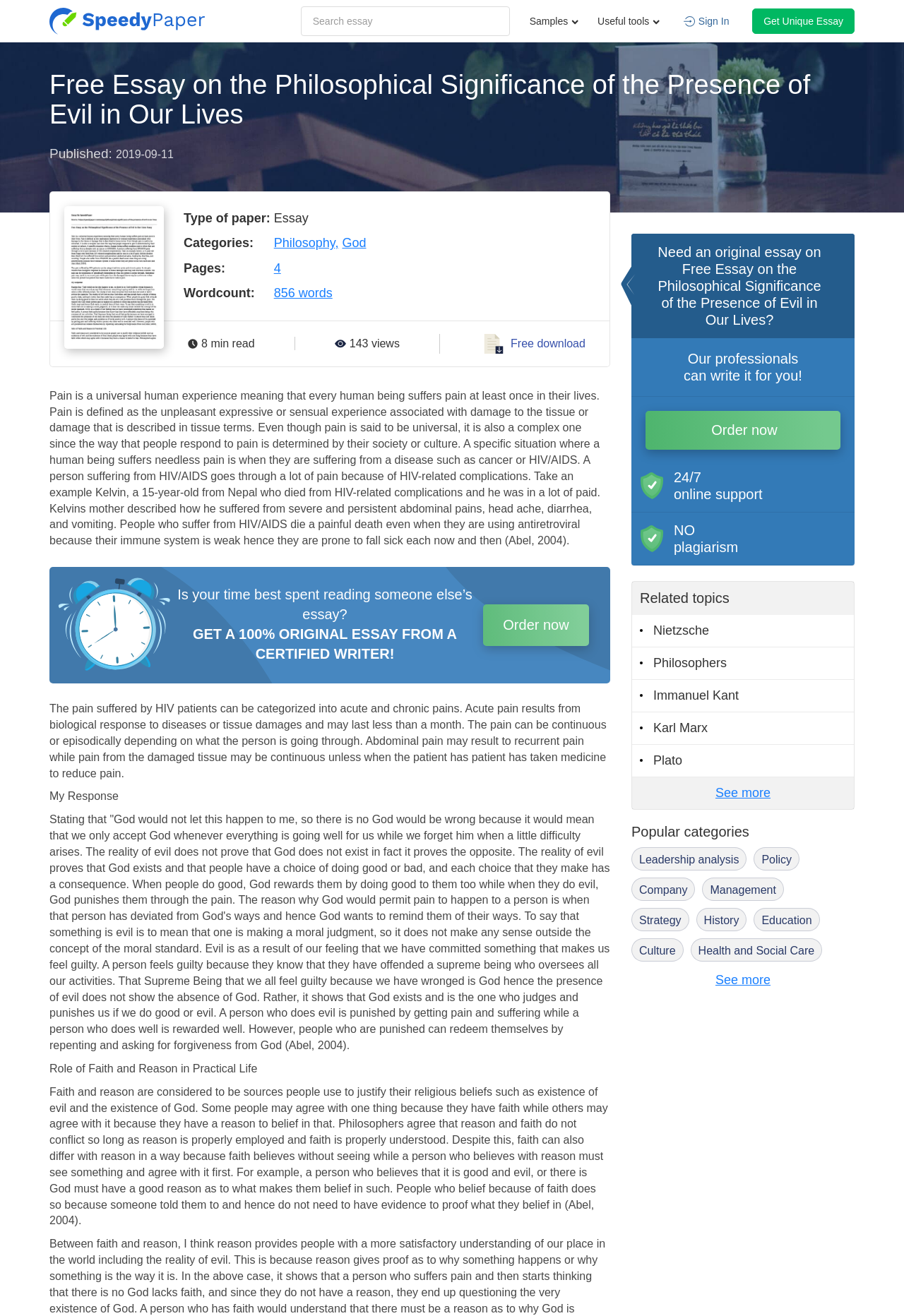Determine the bounding box coordinates of the area to click in order to meet this instruction: "Get a unique essay".

[0.832, 0.006, 0.945, 0.026]